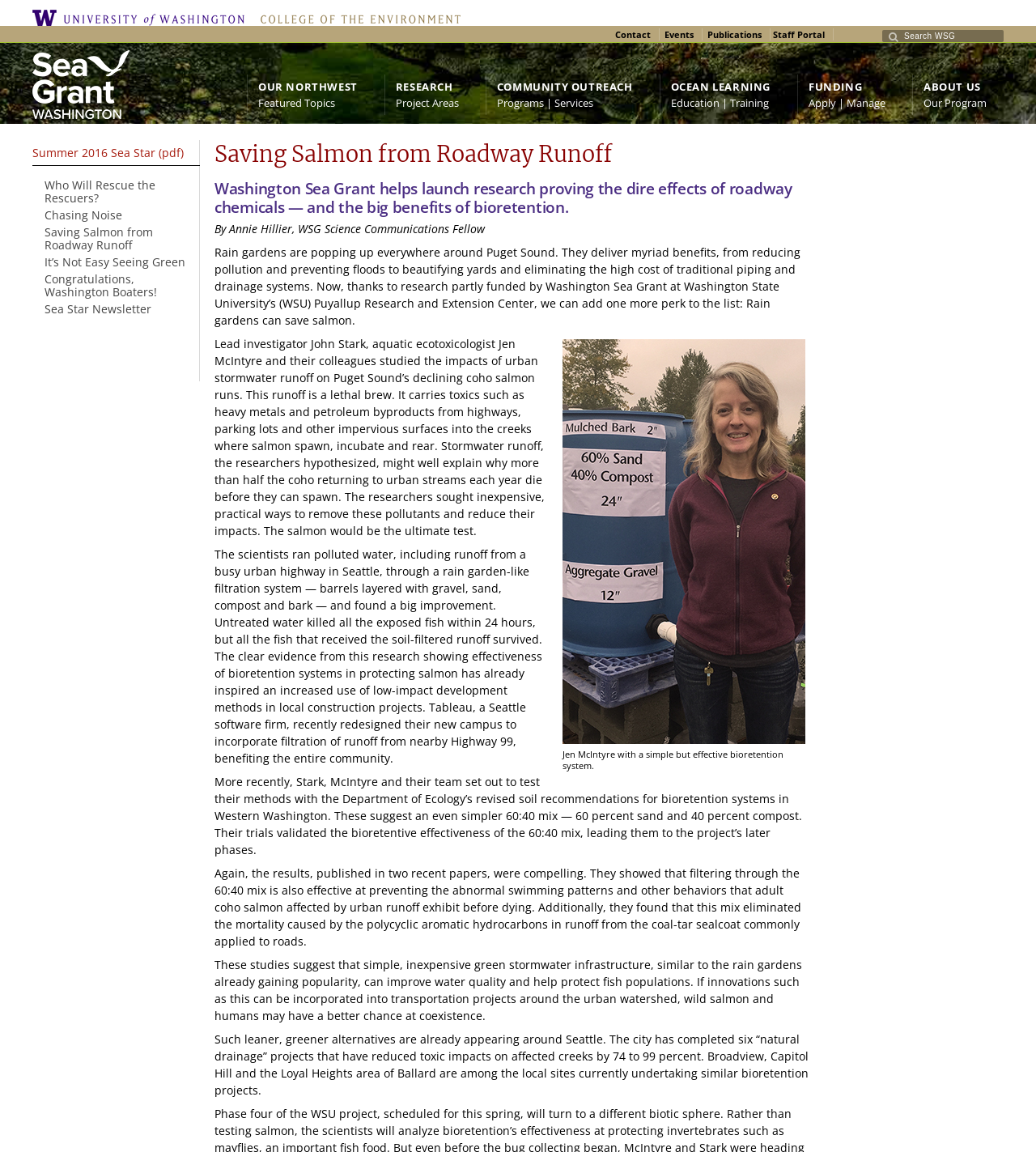Could you locate the bounding box coordinates for the section that should be clicked to accomplish this task: "Search this website".

[0.873, 0.027, 0.966, 0.035]